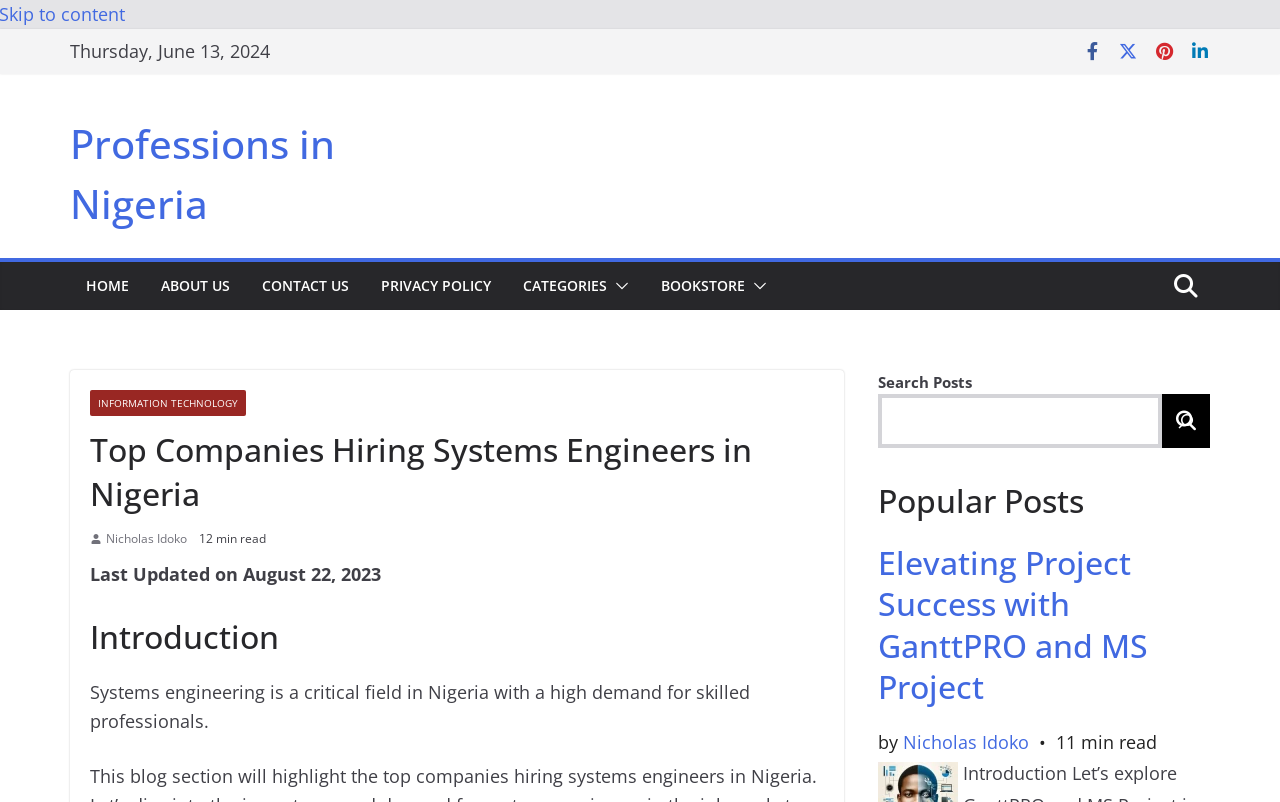Please locate the bounding box coordinates of the element that should be clicked to complete the given instruction: "Search for posts".

[0.686, 0.491, 0.908, 0.559]